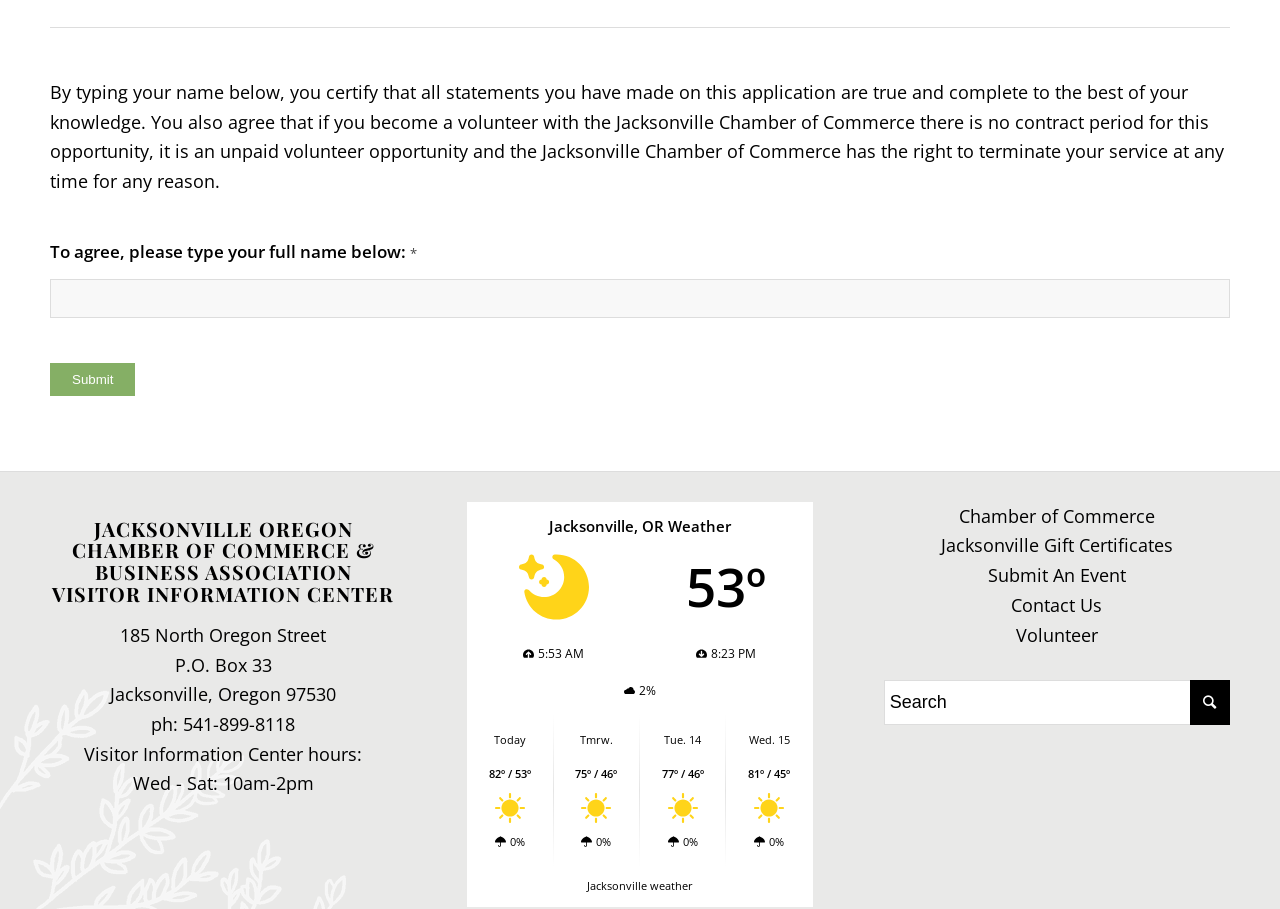What is the current temperature in Jacksonville?
Please answer the question as detailed as possible based on the image.

The current temperature in Jacksonville is mentioned in the text '53º' which is located next to the image 'Current weather'.